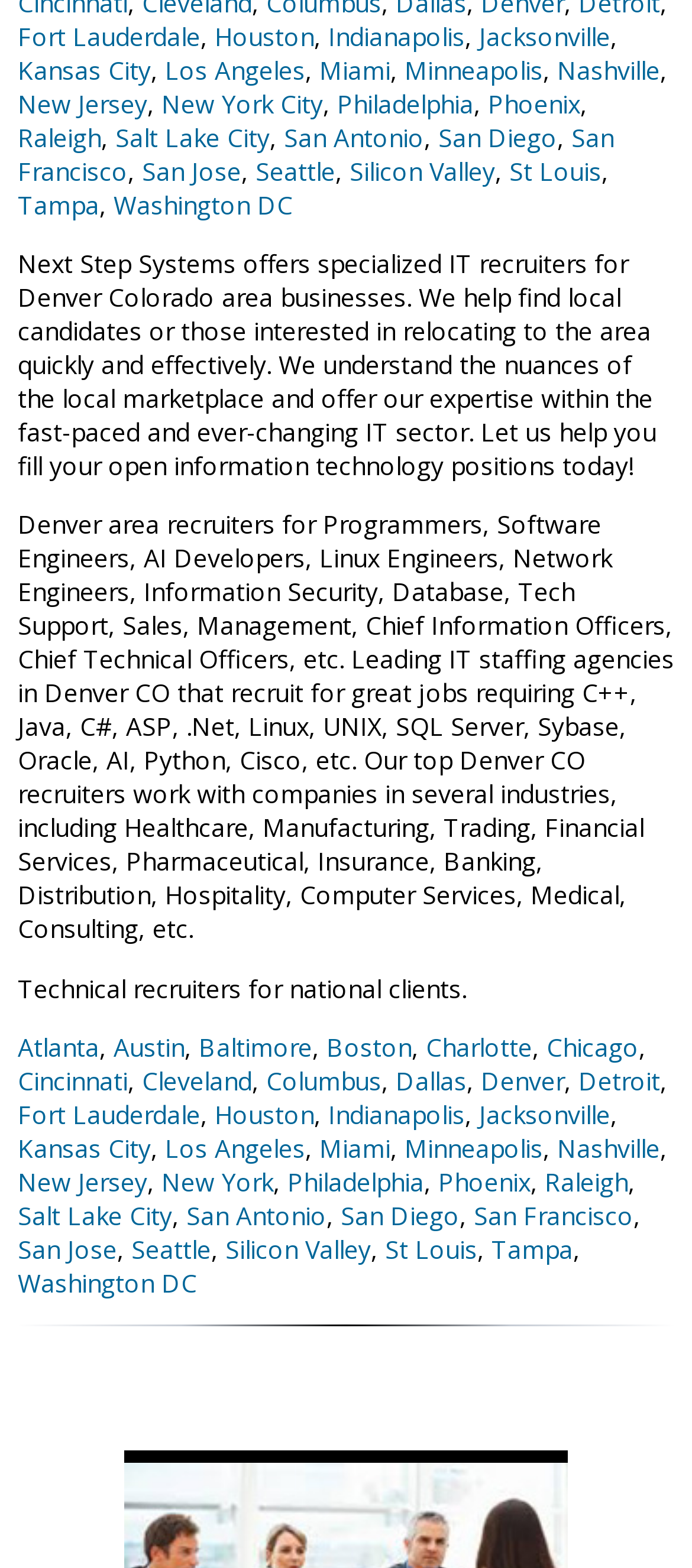Kindly provide the bounding box coordinates of the section you need to click on to fulfill the given instruction: "Click on Fort Lauderdale".

[0.026, 0.012, 0.29, 0.034]